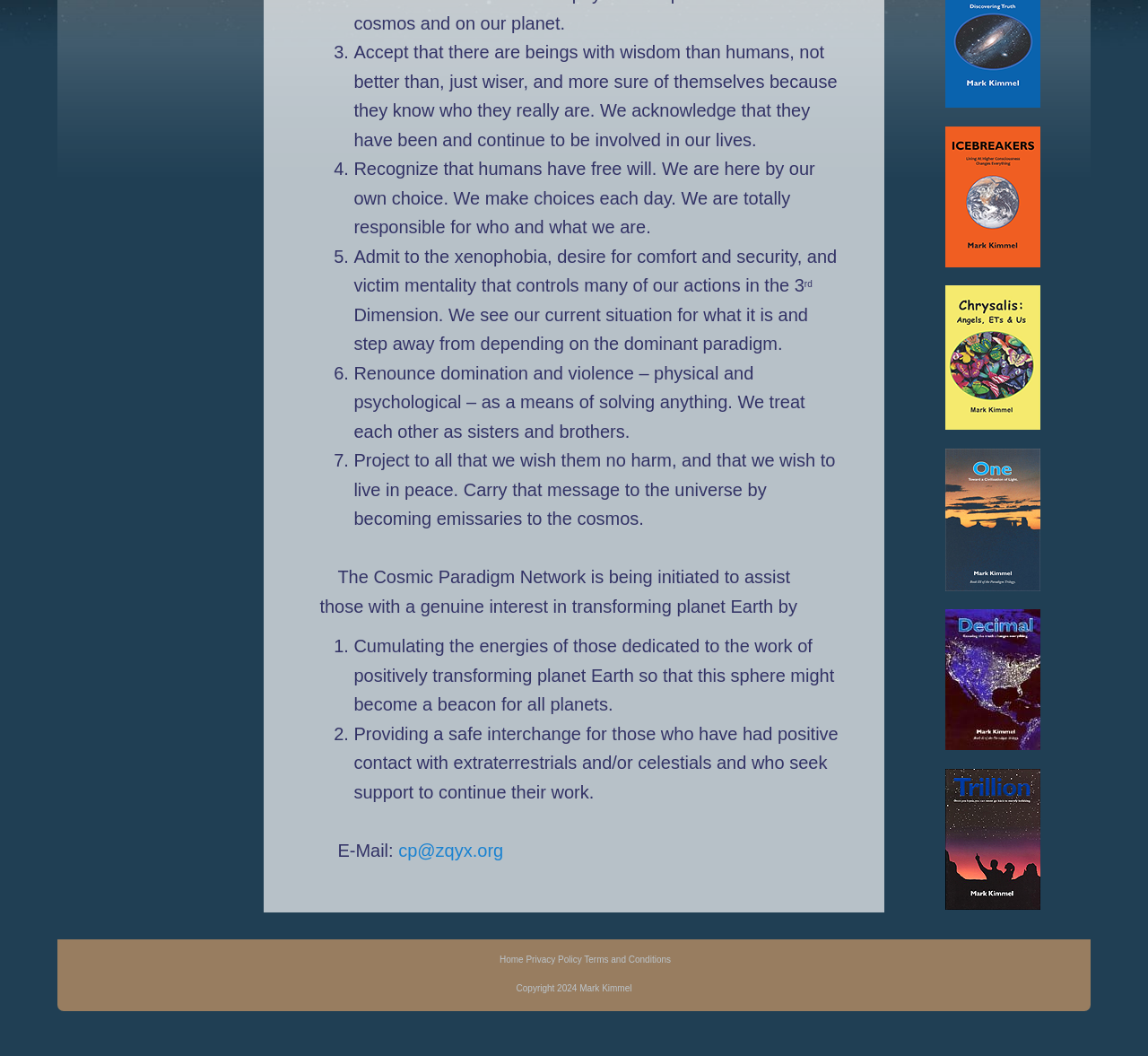Identify the bounding box of the HTML element described here: "alt="Chrysalis by Mark Kimmel"". Provide the coordinates as four float numbers between 0 and 1: [left, top, right, bottom].

[0.823, 0.398, 0.906, 0.41]